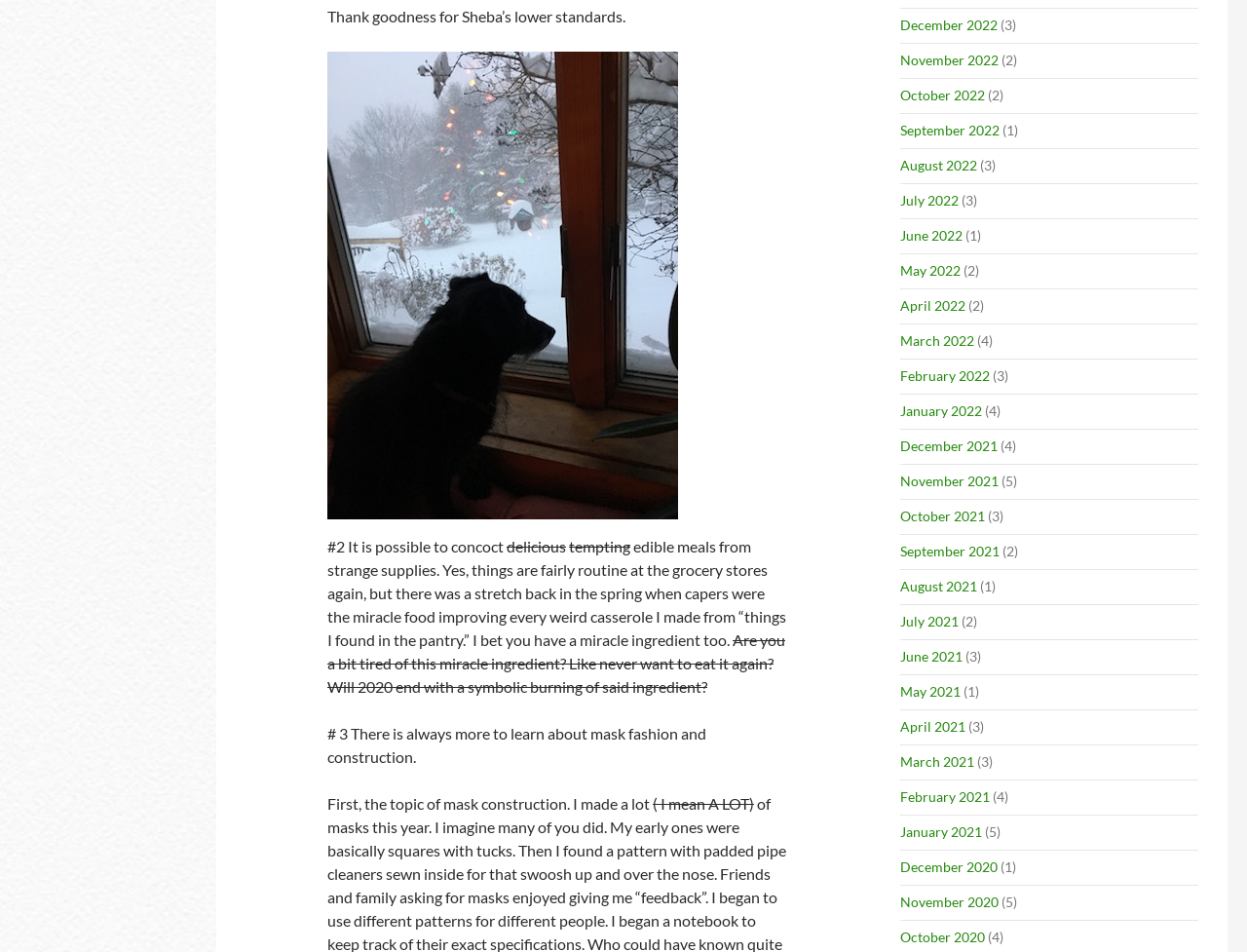Can you pinpoint the bounding box coordinates for the clickable element required for this instruction: "Check September 2022"? The coordinates should be four float numbers between 0 and 1, i.e., [left, top, right, bottom].

[0.722, 0.128, 0.802, 0.145]